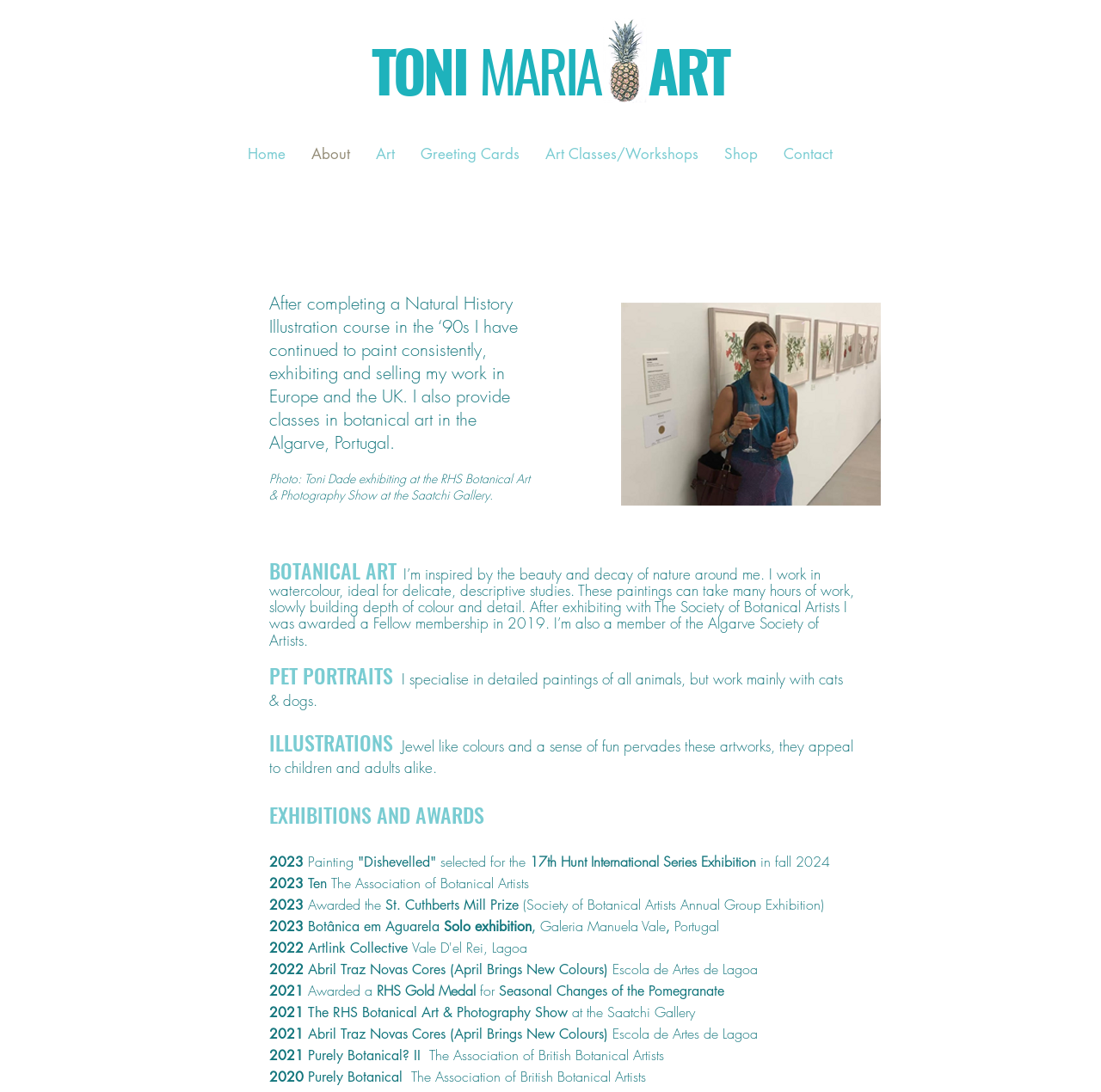Where did the artist have a solo exhibition in 2023?
Please respond to the question with as much detail as possible.

The answer can be found in the text 'Solo exhibition, Galeria Manuela Vale, Portugal' which indicates that the artist had a solo exhibition at Galeria Manuela Vale in Portugal in 2023.